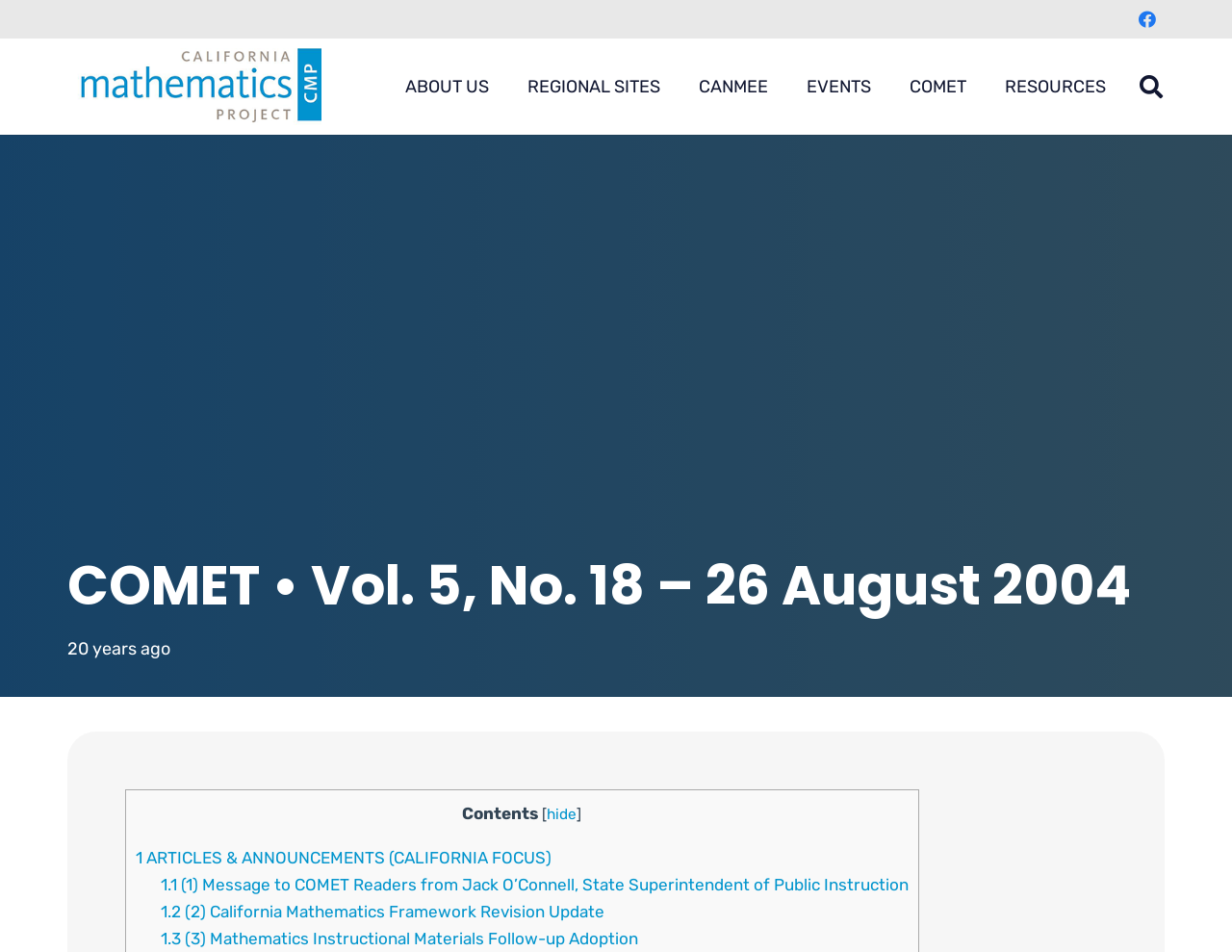Can you find and provide the title of the webpage?

COMET • Vol. 5, No. 18 – 26 August 2004